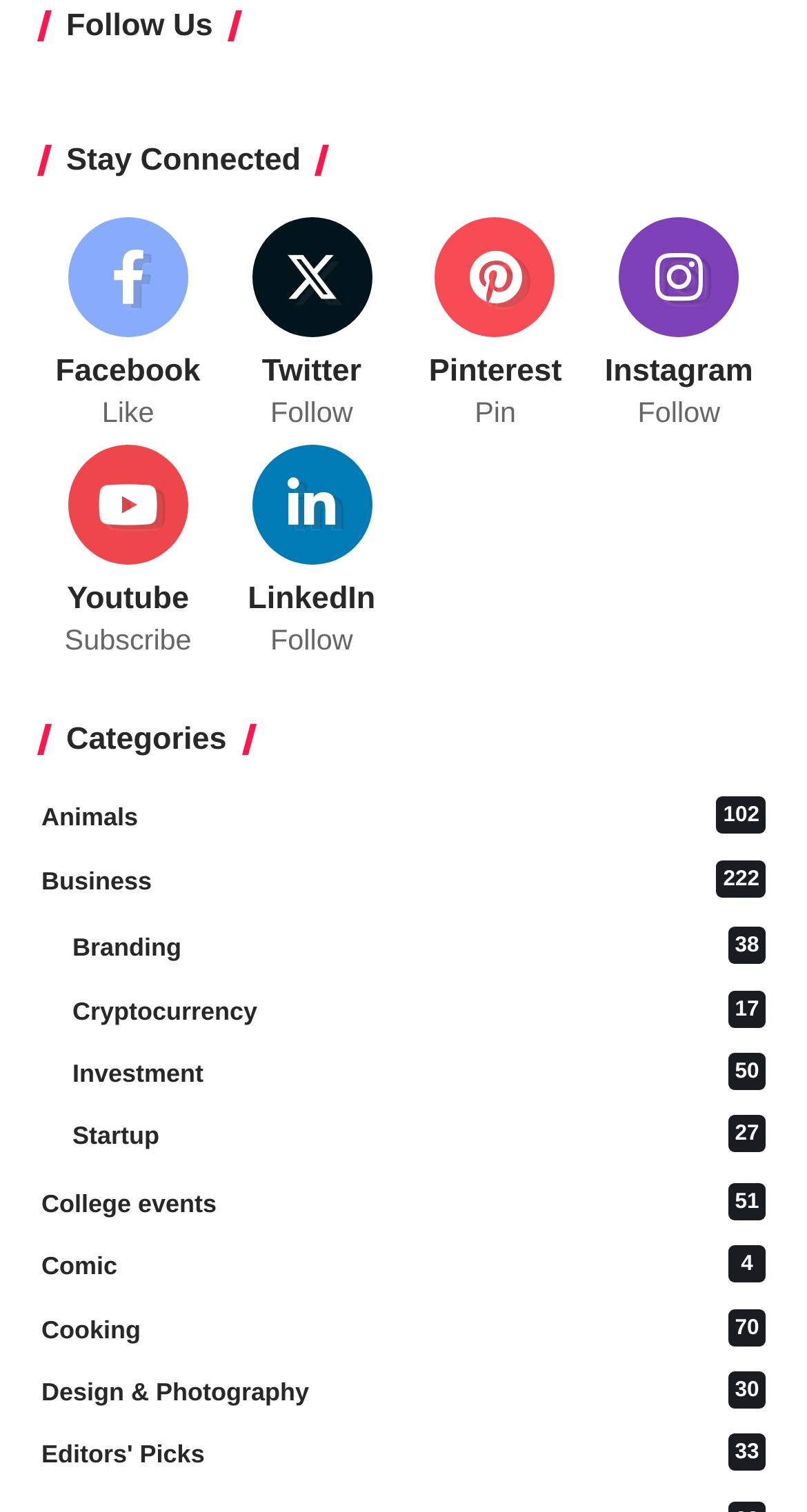What is the last category listed on the webpage? From the image, respond with a single word or brief phrase.

Editors' Picks 33